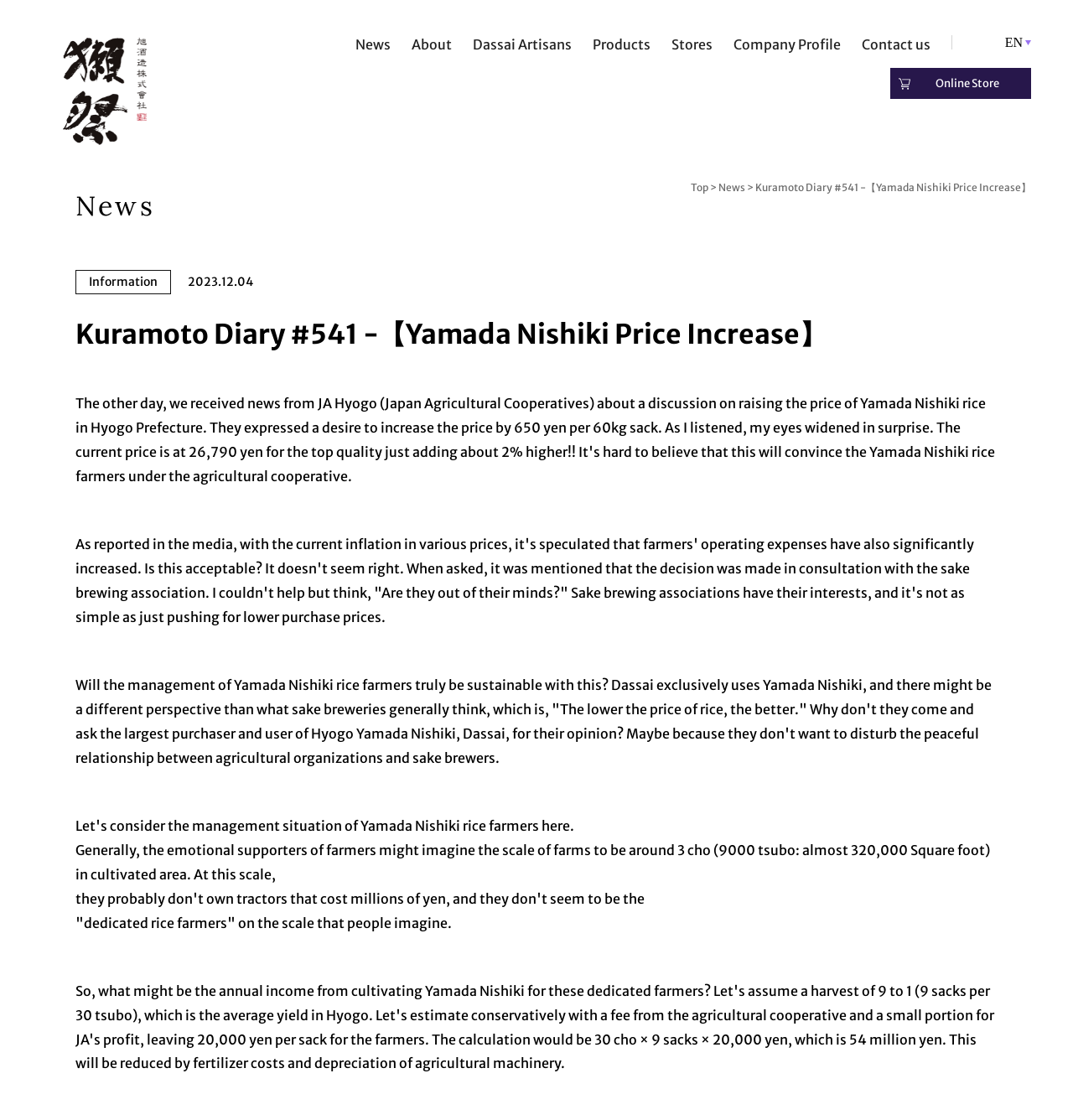Pinpoint the bounding box coordinates of the clickable element needed to complete the instruction: "Go to the 'Online Store'". The coordinates should be provided as four float numbers between 0 and 1: [left, top, right, bottom].

[0.83, 0.061, 0.961, 0.088]